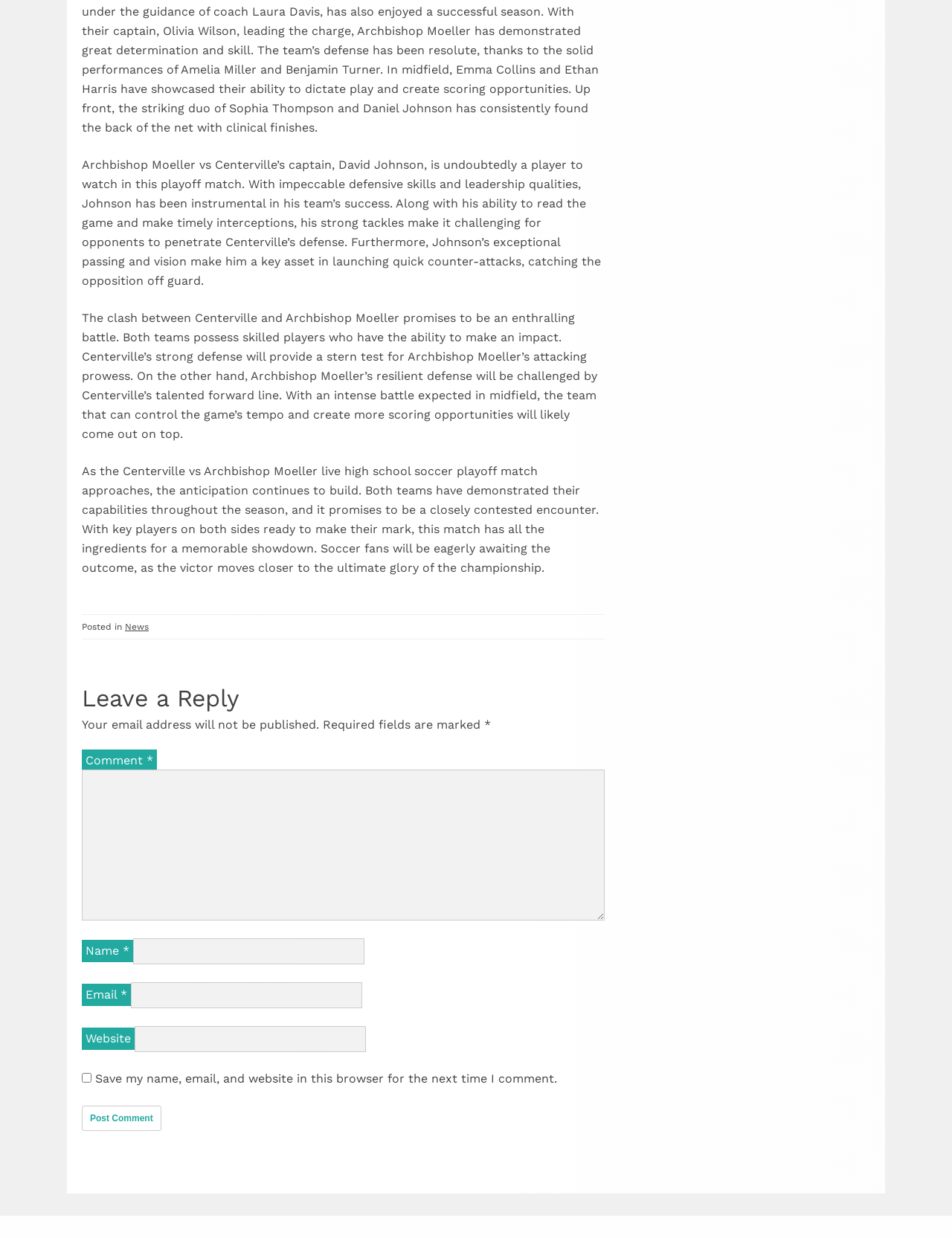How many textboxes are required on the comment form?
Answer with a single word or phrase by referring to the visual content.

3